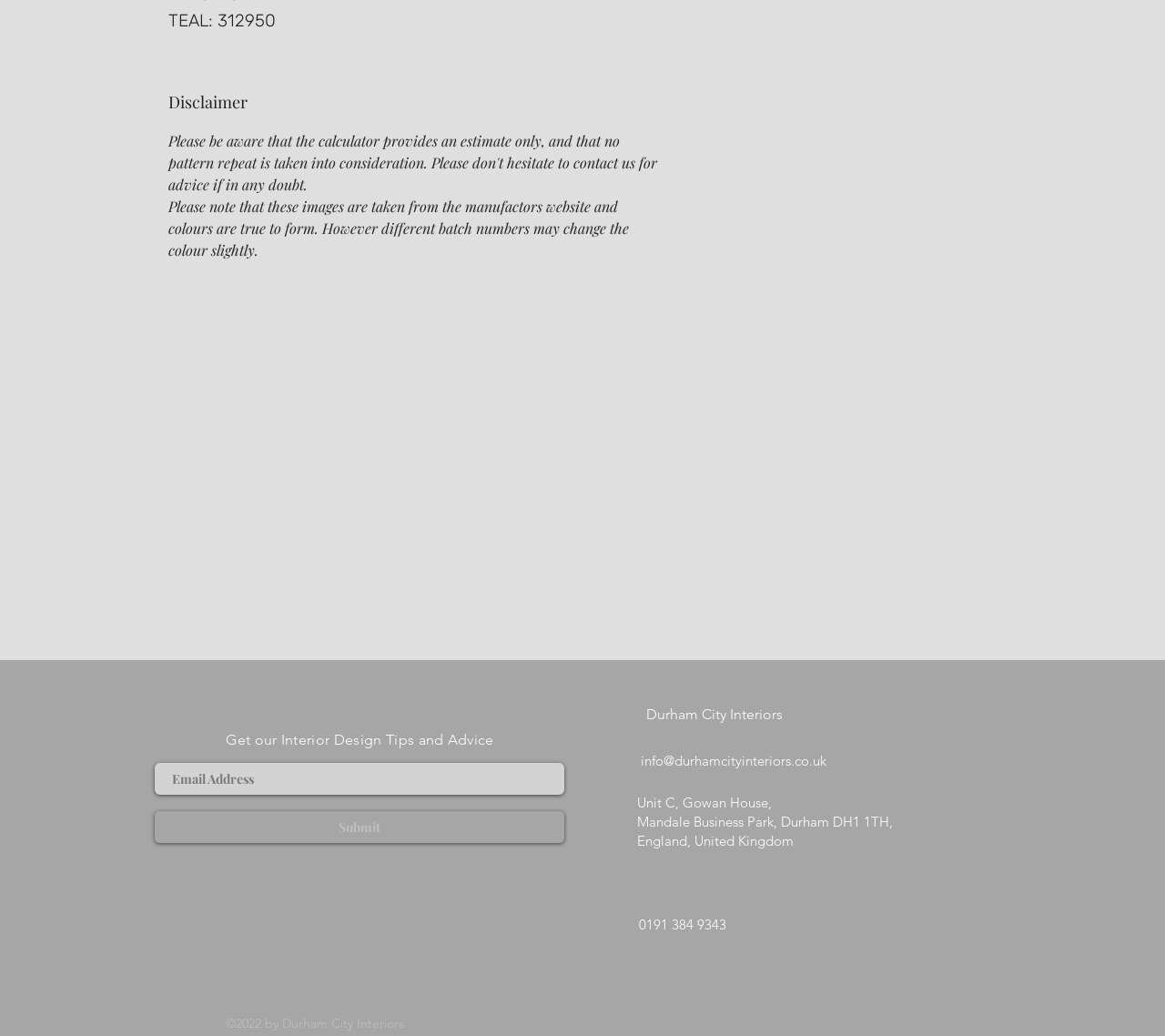Mark the bounding box of the element that matches the following description: "Durham City Interiors".

[0.554, 0.681, 0.671, 0.698]